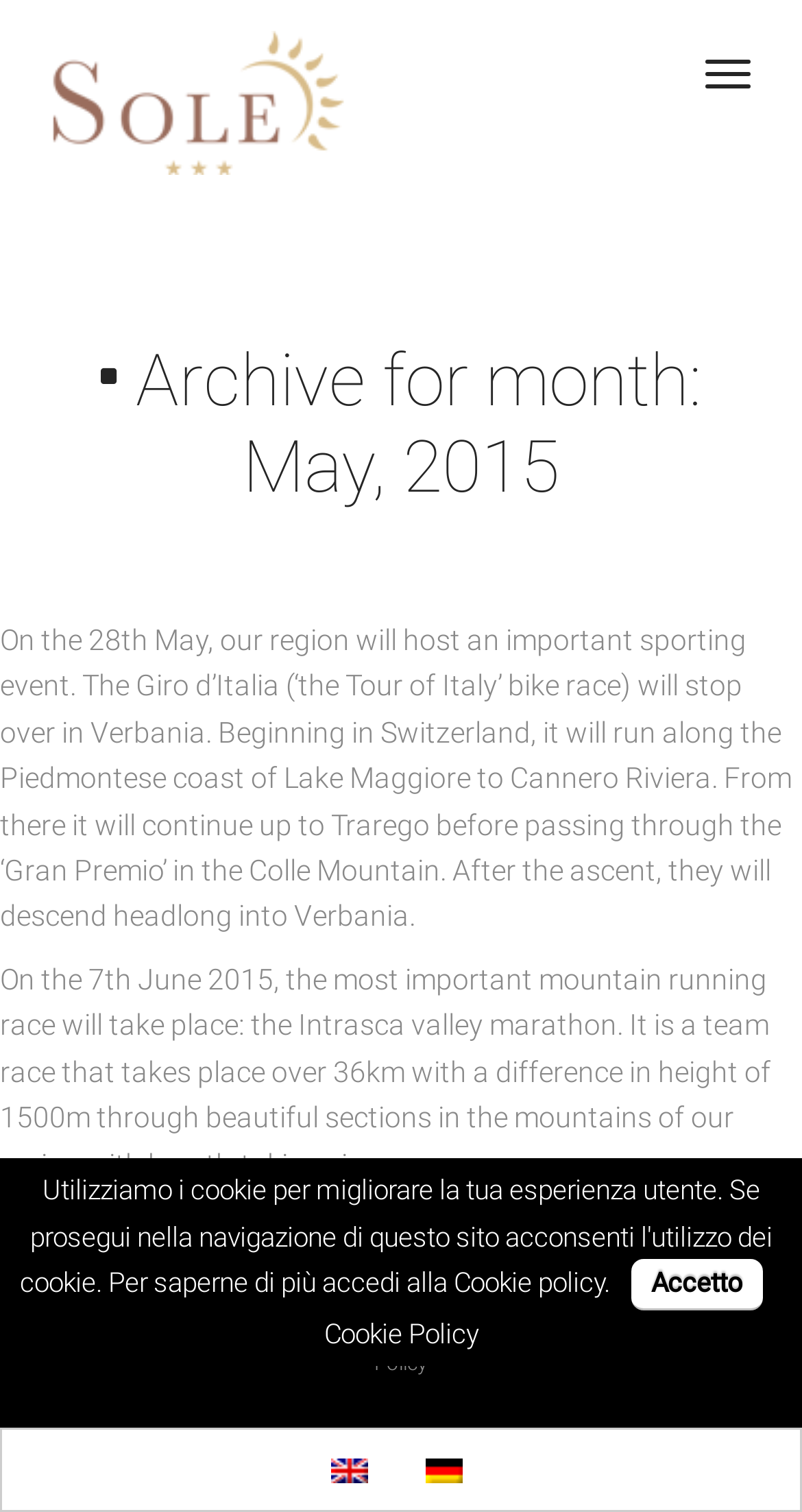Based on the element description "Accetto", predict the bounding box coordinates of the UI element.

[0.786, 0.832, 0.95, 0.866]